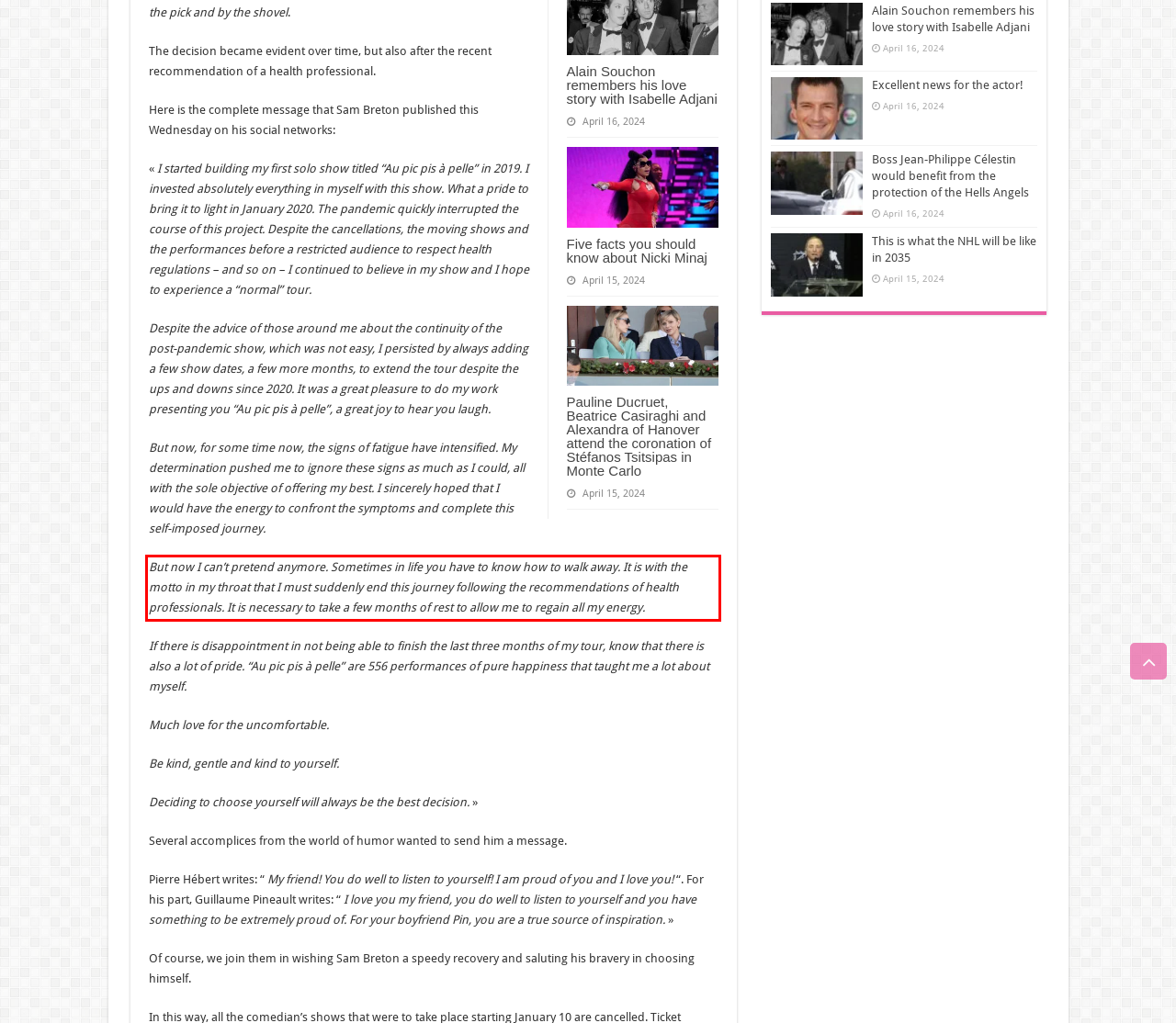Please look at the webpage screenshot and extract the text enclosed by the red bounding box.

But now I can’t pretend anymore. Sometimes in life you have to know how to walk away. It is with the motto in my throat that I must suddenly end this journey following the recommendations of health professionals. It is necessary to take a few months of rest to allow me to regain all my energy.